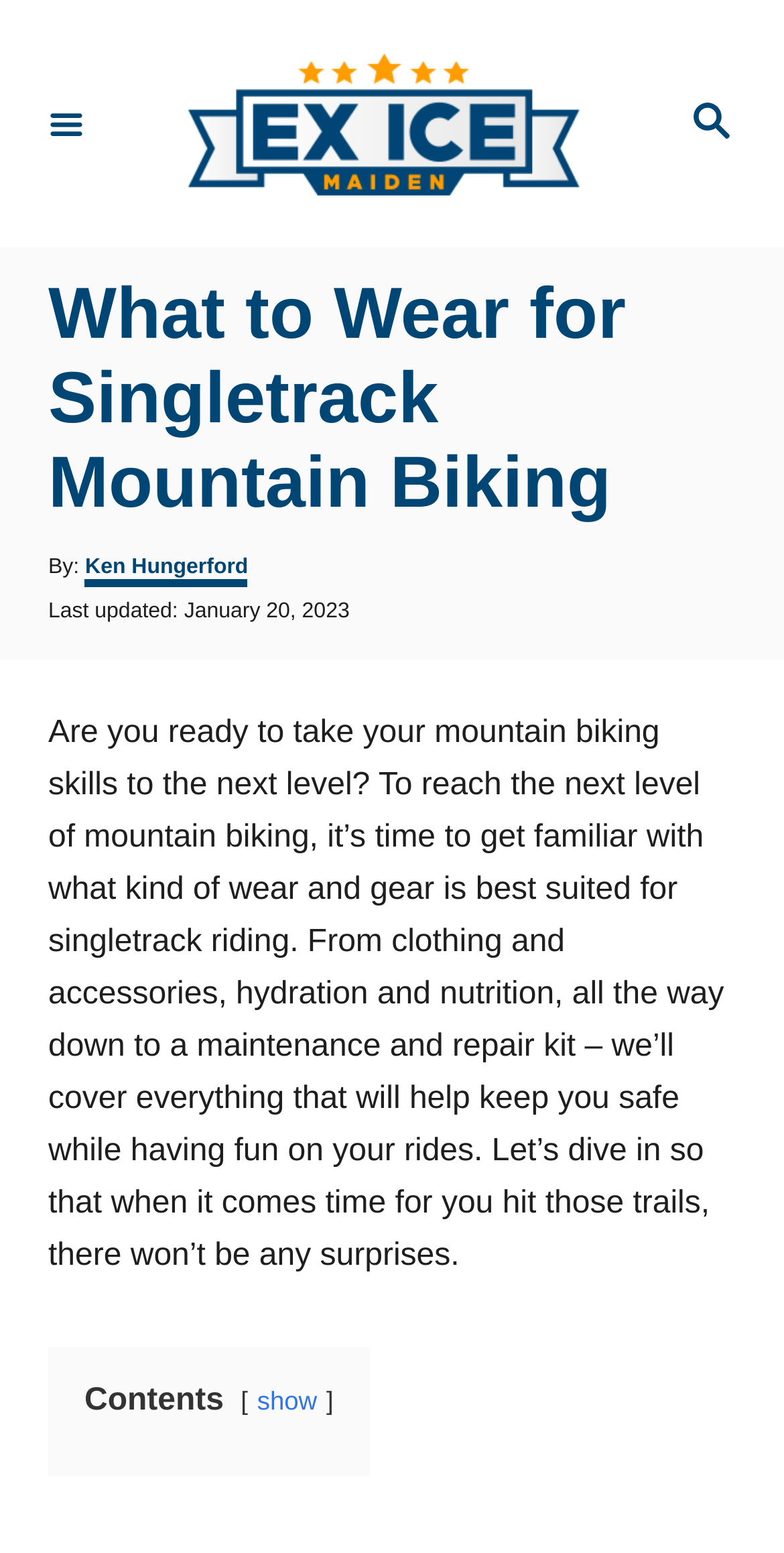Locate the headline of the webpage and generate its content.

What to Wear for Singletrack Mountain Biking